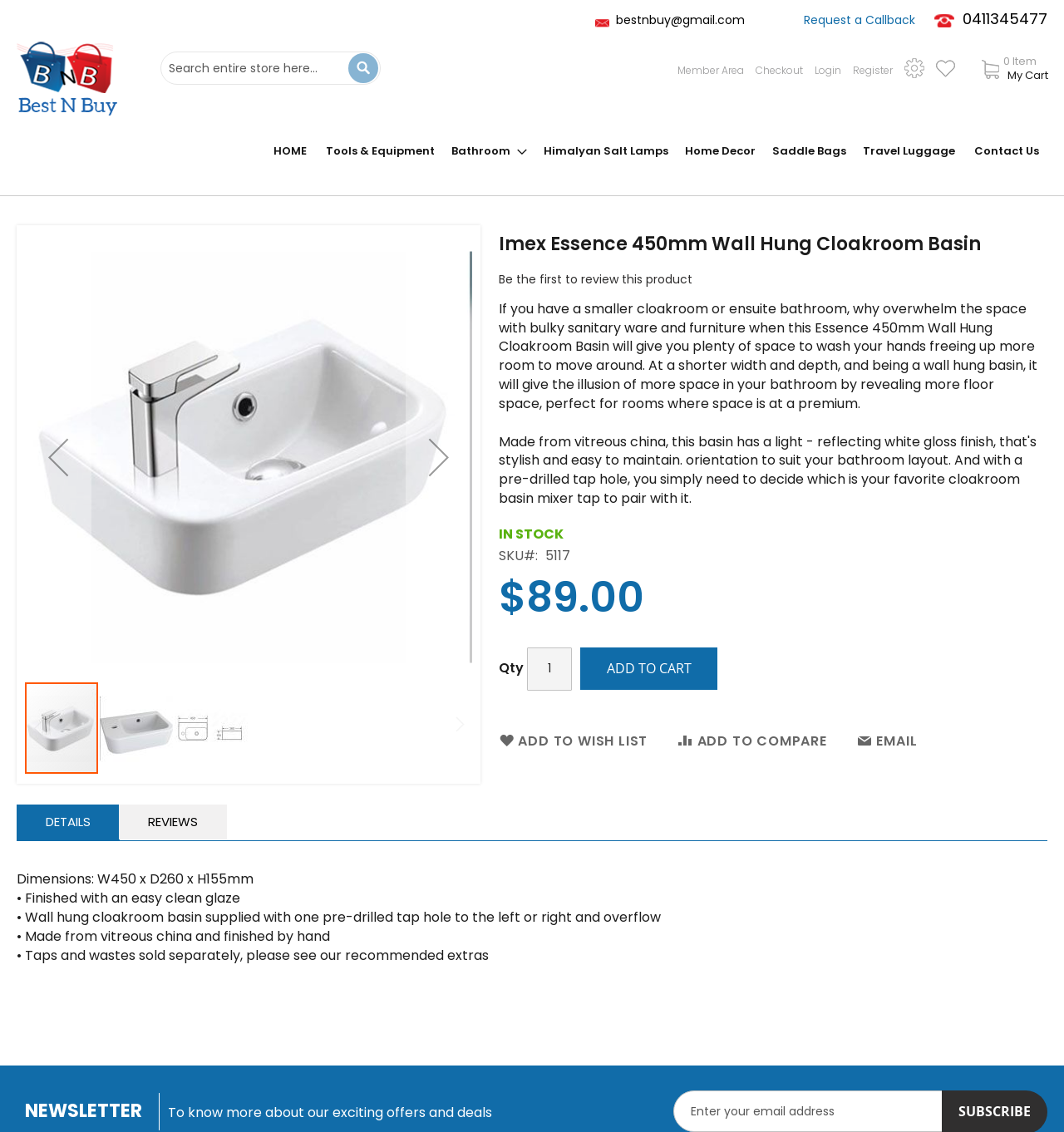Highlight the bounding box coordinates of the element you need to click to perform the following instruction: "Click on the 'HOME' link."

None